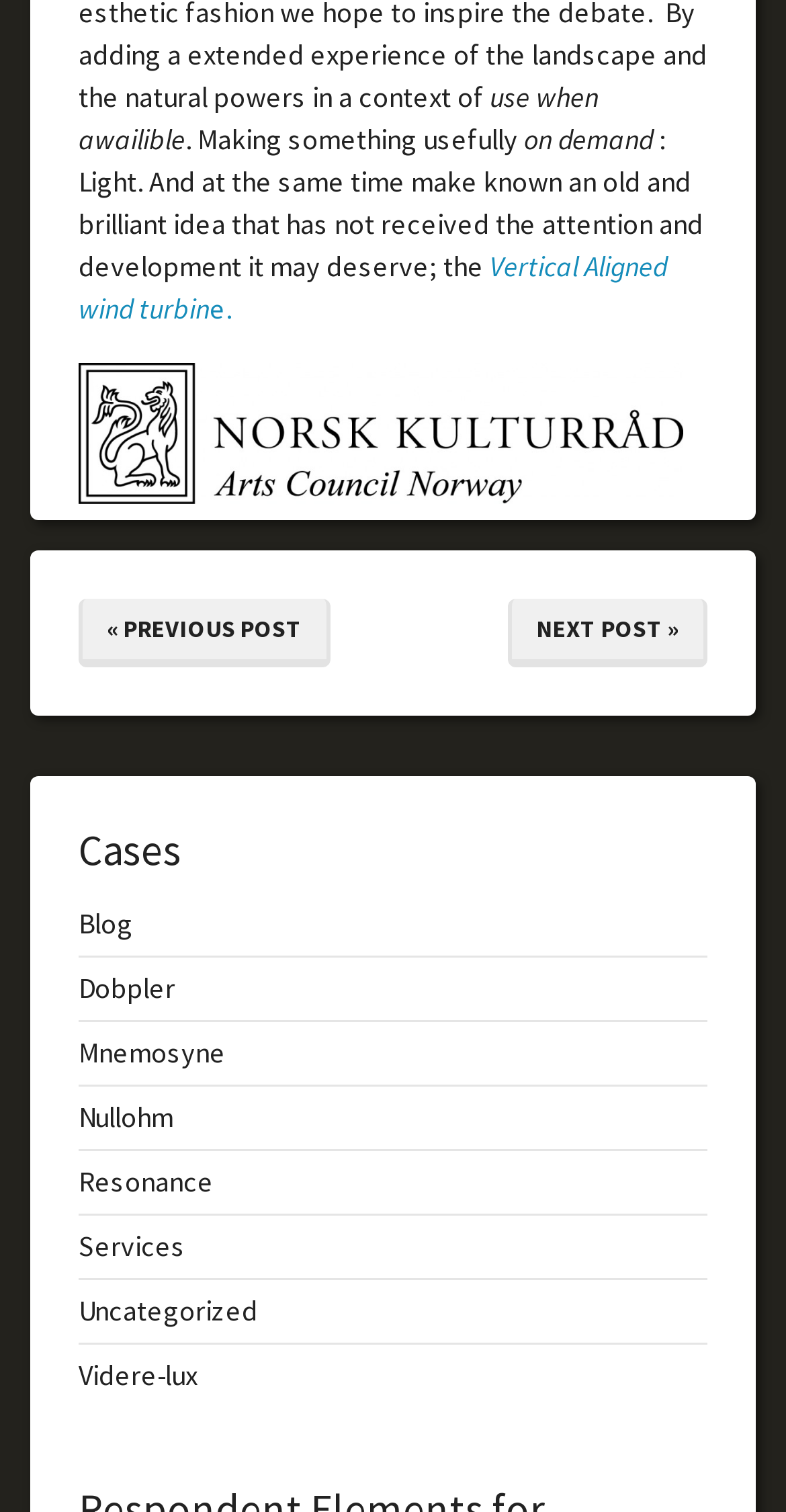How many links are there in the navigation menu?
Deliver a detailed and extensive answer to the question.

I counted the number of links in the navigation menu by looking at the links with text 'Blog', 'Dobpler', 'Mnemosyne', 'Nullohm', 'Resonance', 'Services', 'Uncategorized', and 'Videre-lux'.